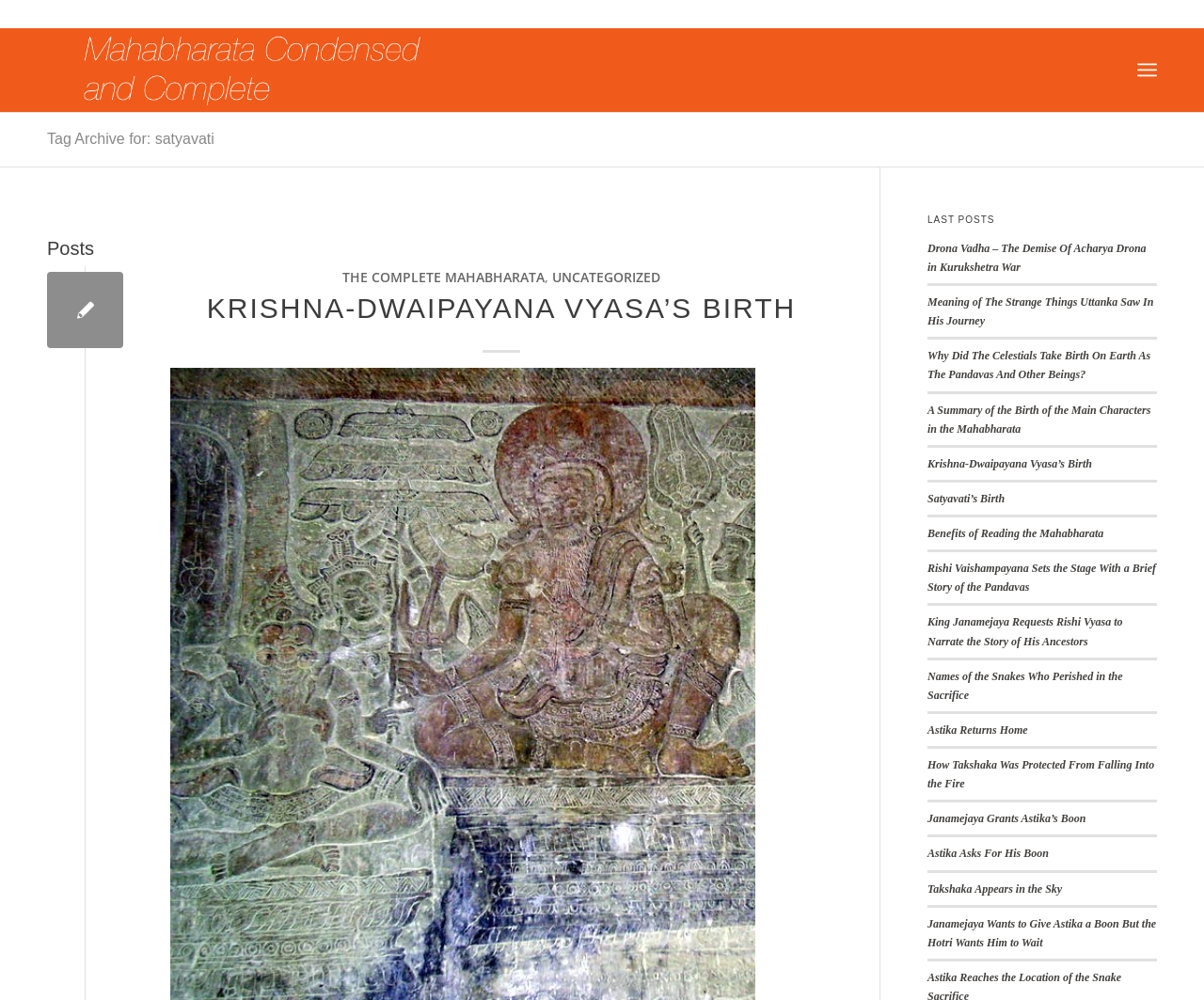Locate the bounding box coordinates of the element I should click to achieve the following instruction: "Click on the 'Menu' link".

[0.945, 0.044, 0.961, 0.095]